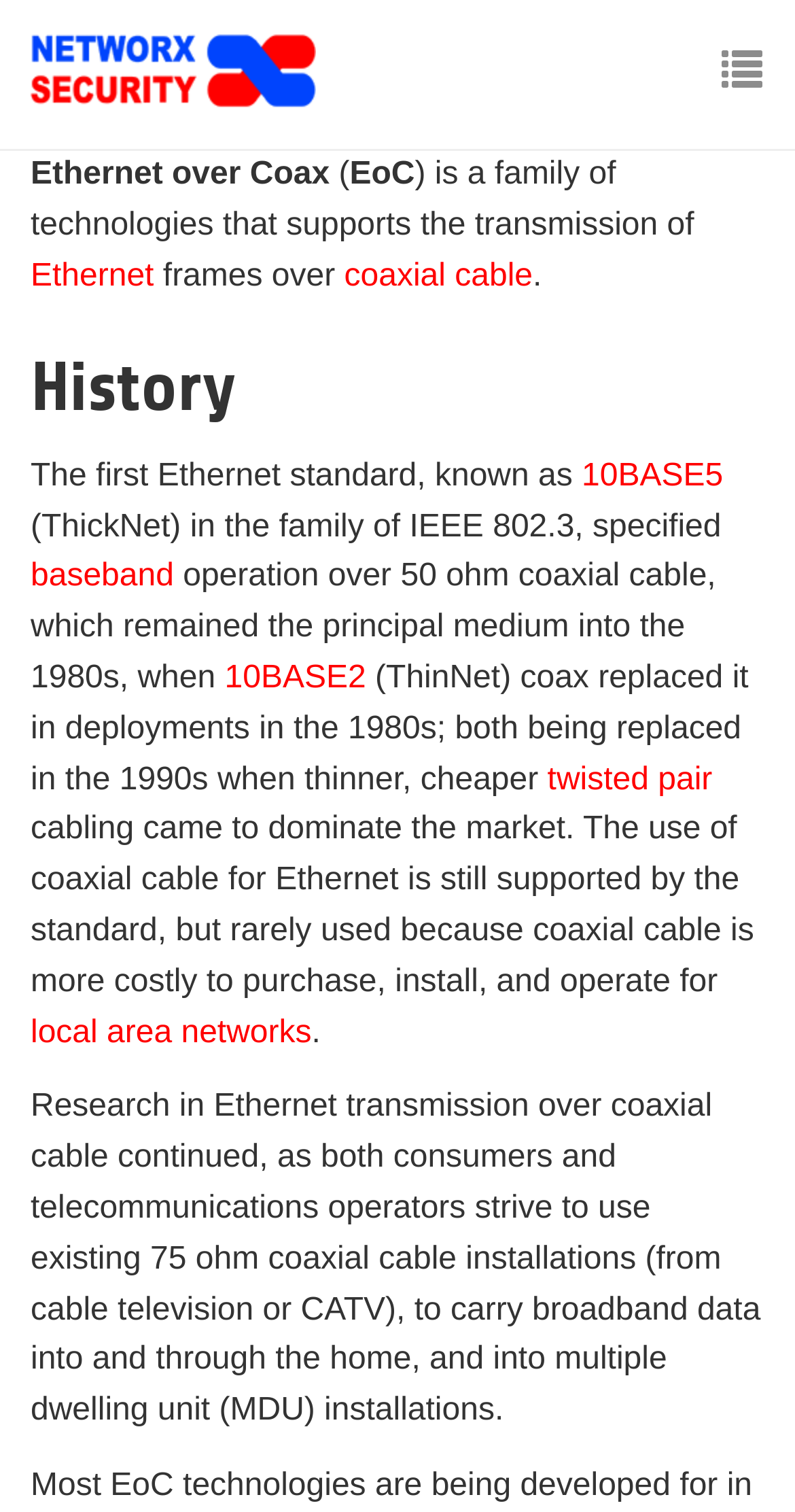What is the current status of coaxial cable in Ethernet?
Give a single word or phrase as your answer by examining the image.

rarely used